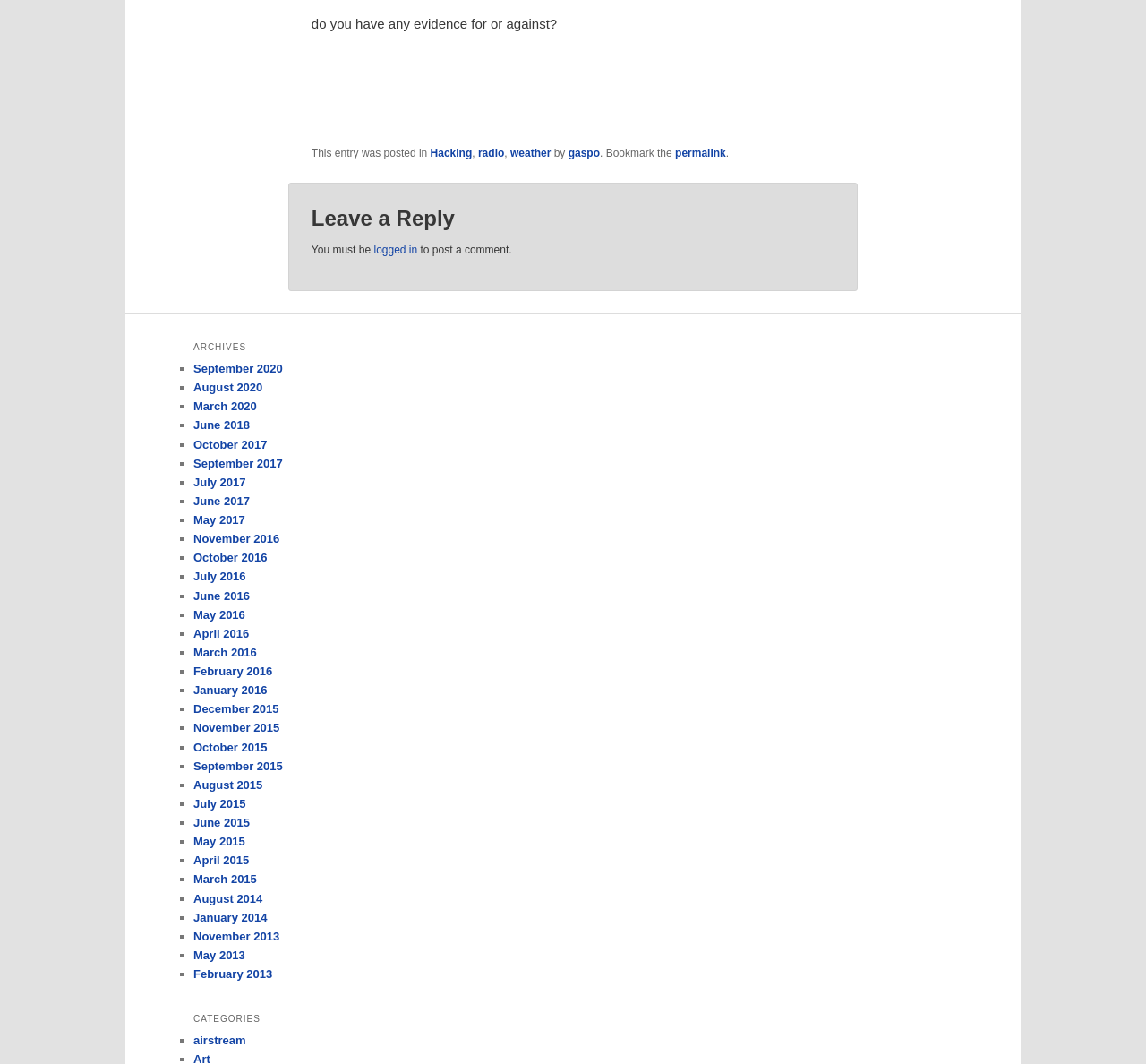Determine the bounding box coordinates for the clickable element required to fulfill the instruction: "click the 'permalink' link". Provide the coordinates as four float numbers between 0 and 1, i.e., [left, top, right, bottom].

[0.589, 0.138, 0.633, 0.15]